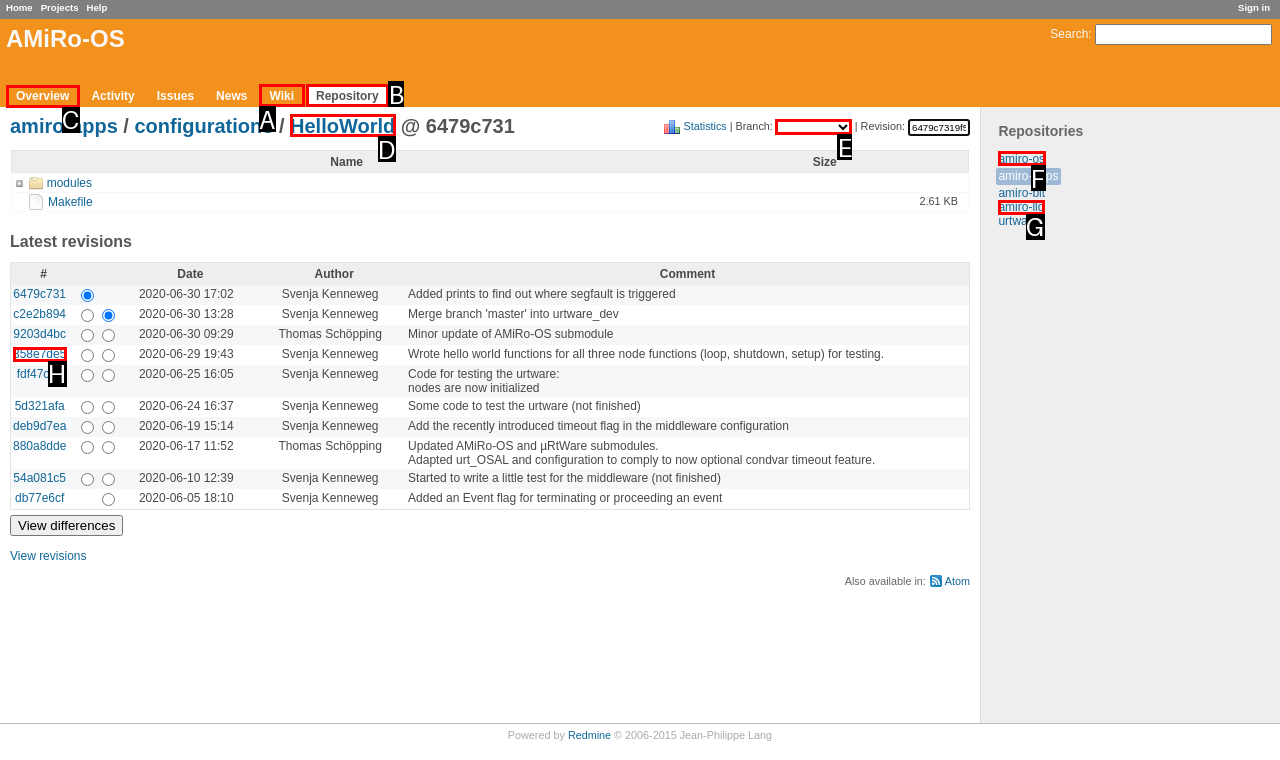Identify the letter of the UI element you need to select to accomplish the task: View the Overview page.
Respond with the option's letter from the given choices directly.

C